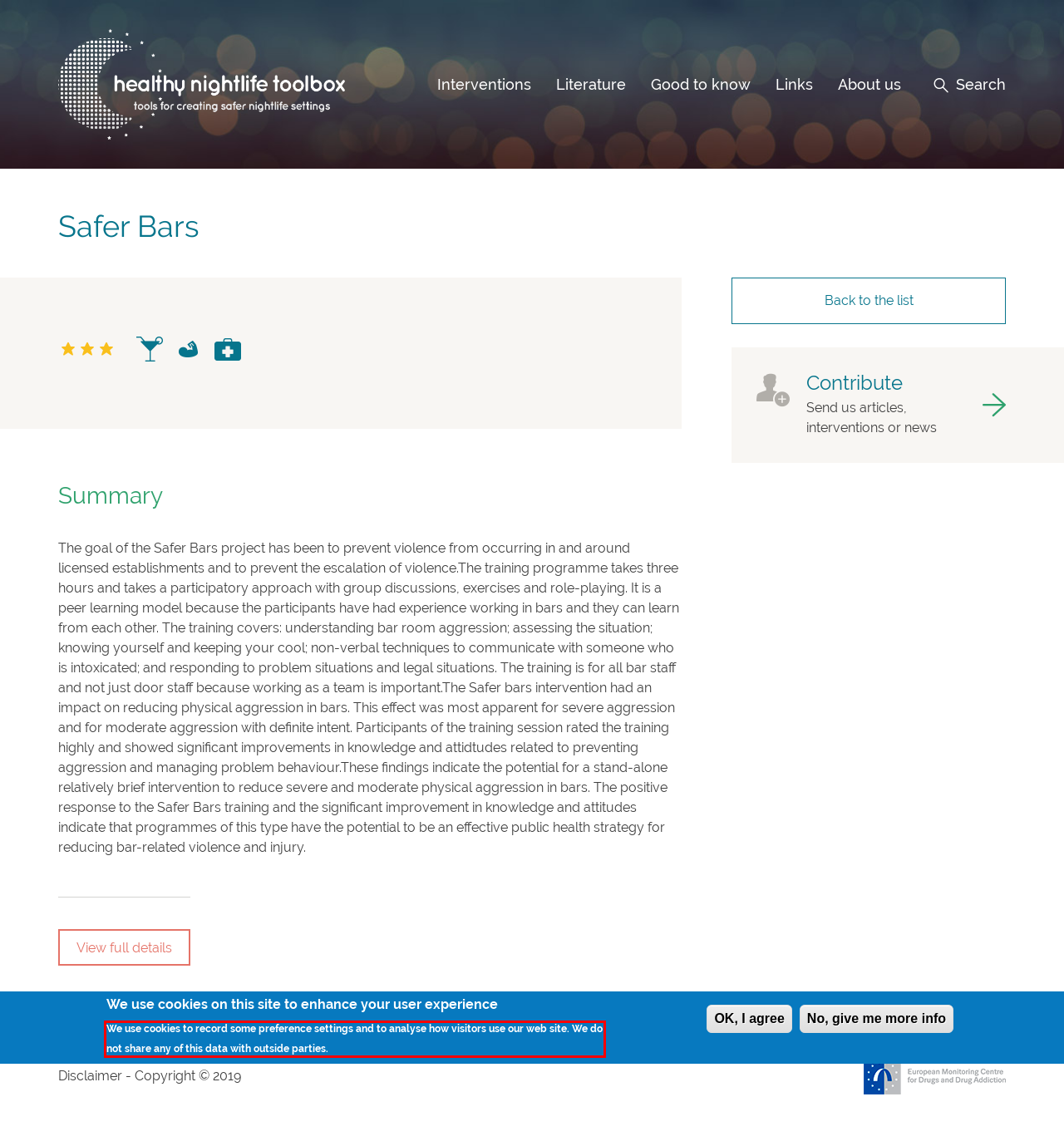Inspect the webpage screenshot that has a red bounding box and use OCR technology to read and display the text inside the red bounding box.

We use cookies to record some preference settings and to analyse how visitors use our web site. We do not share any of this data with outside parties.